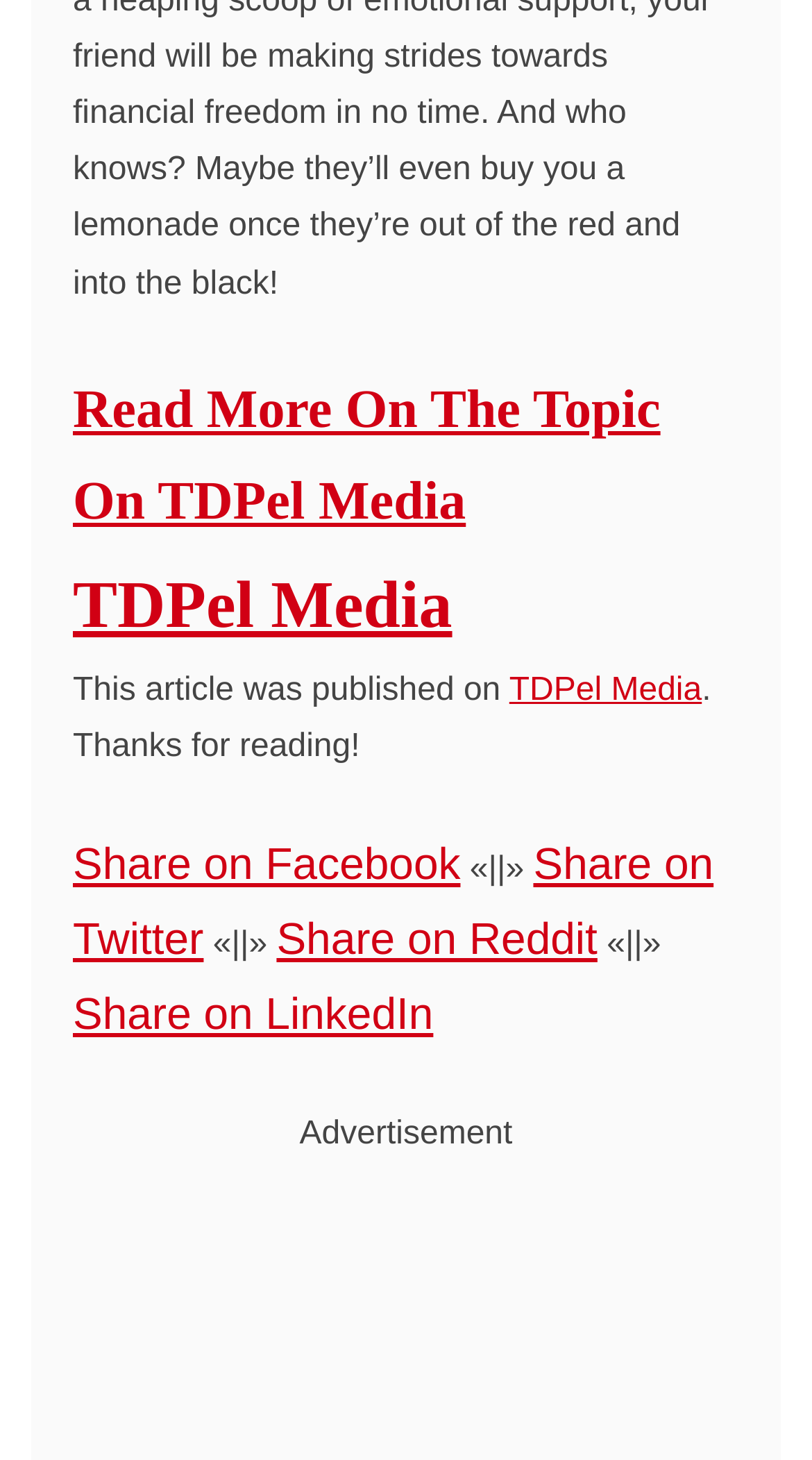Determine the bounding box for the UI element described here: "TDPel Media".

[0.627, 0.46, 0.864, 0.484]